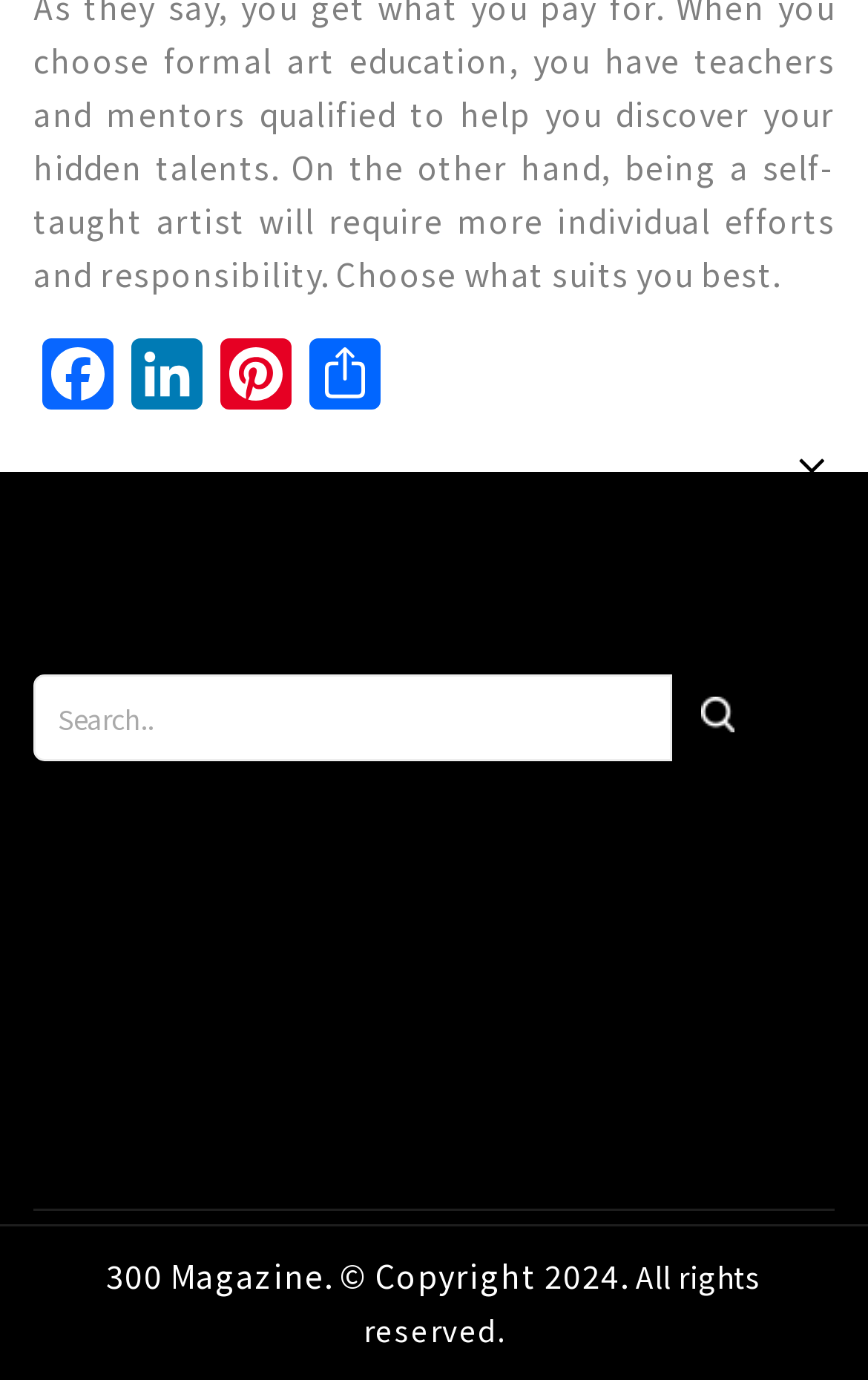What is the logo of the website?
Ensure your answer is thorough and detailed.

The logo of the website is 'LOGO' which is an image located at the top left corner of the webpage, inside a complementary element with a bounding box of [0.117, 0.342, 0.883, 0.488].